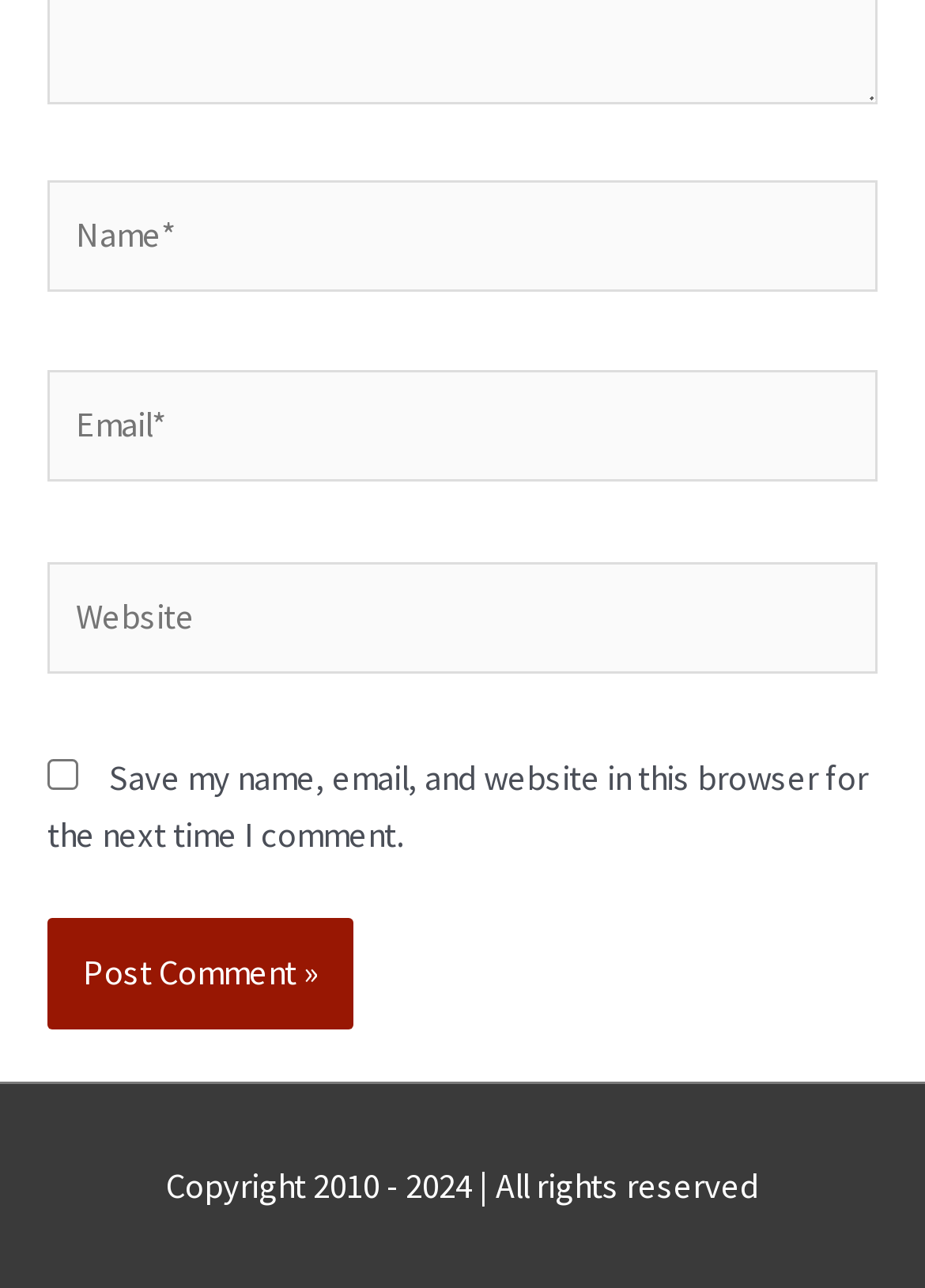How many text boxes are required? From the image, respond with a single word or brief phrase.

2